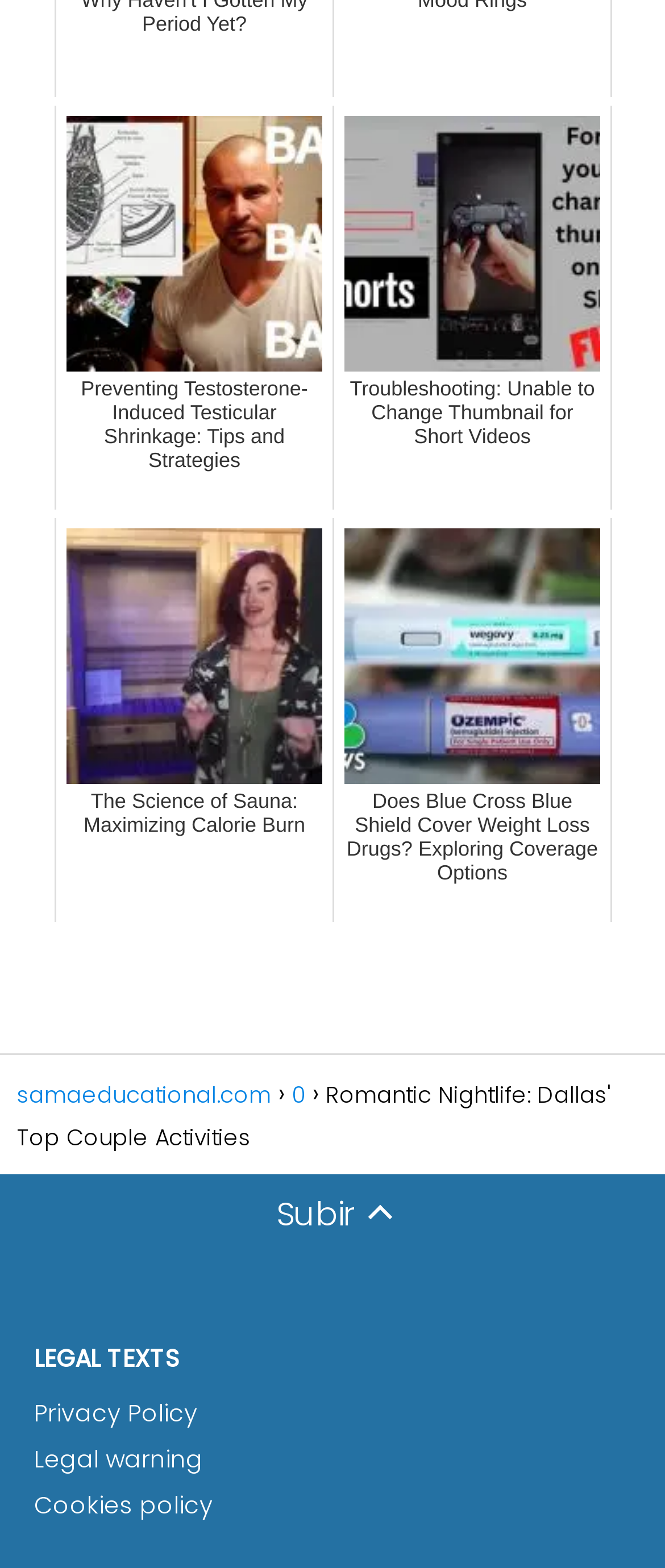Specify the bounding box coordinates of the area that needs to be clicked to achieve the following instruction: "Visit samaeducational.com".

[0.026, 0.688, 0.408, 0.709]